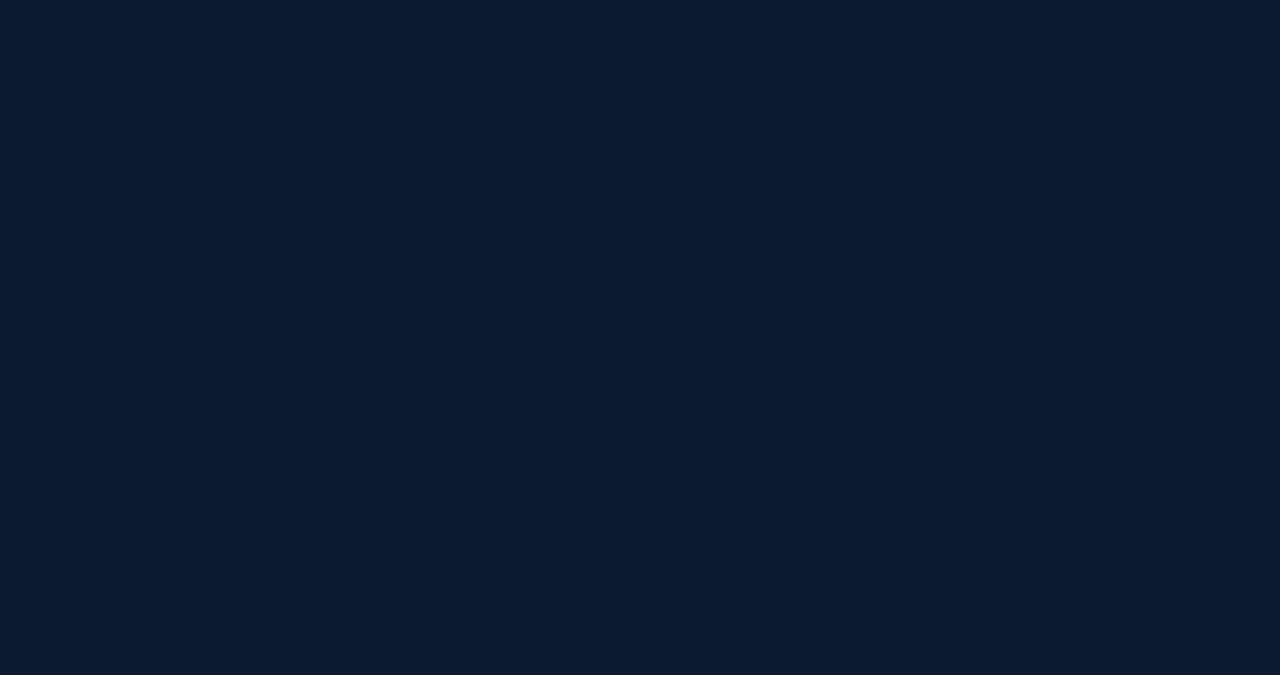Identify the bounding box coordinates of the section that should be clicked to achieve the task described: "Contact Us".

[0.296, 0.799, 0.366, 0.823]